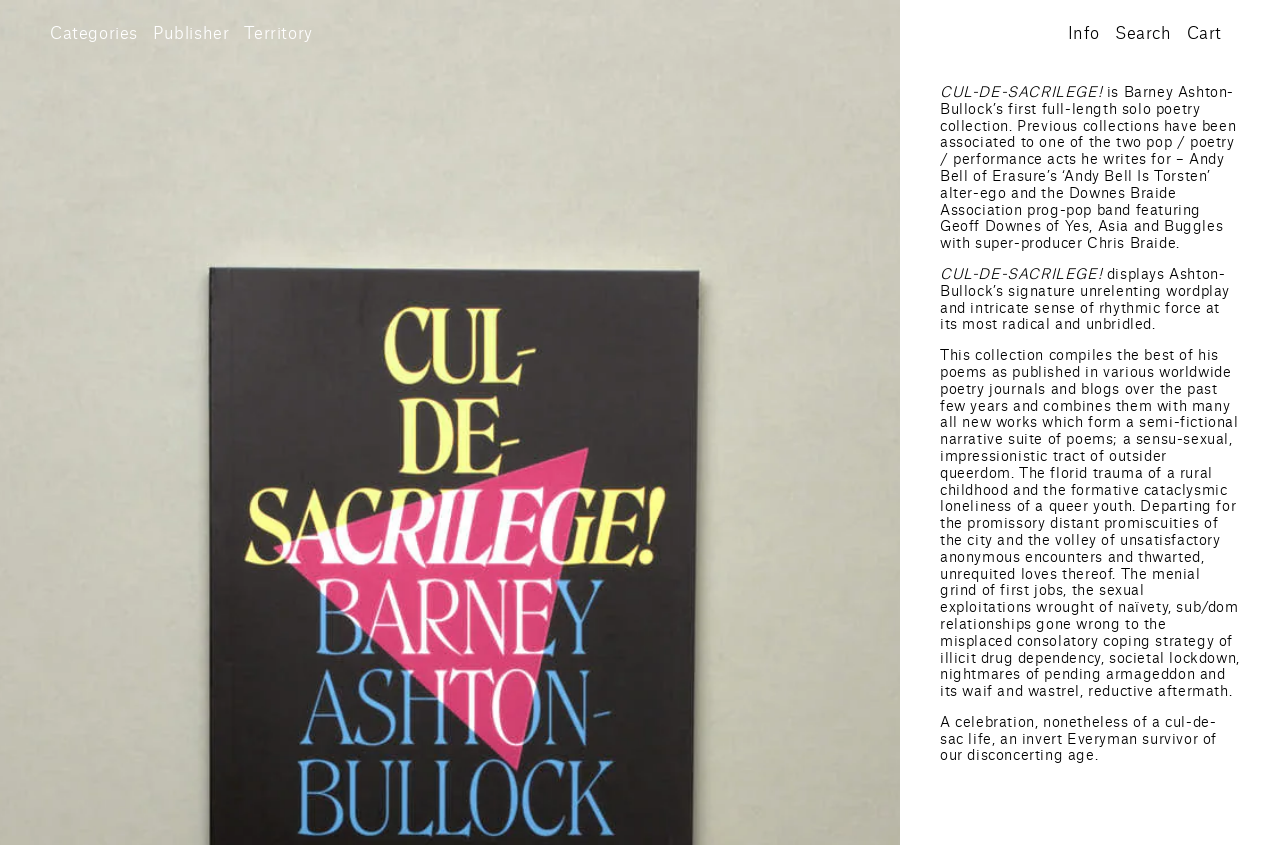Find the bounding box coordinates of the element you need to click on to perform this action: 'View the 'Cart''. The coordinates should be represented by four float values between 0 and 1, in the format [left, top, right, bottom].

[0.927, 0.026, 0.955, 0.055]